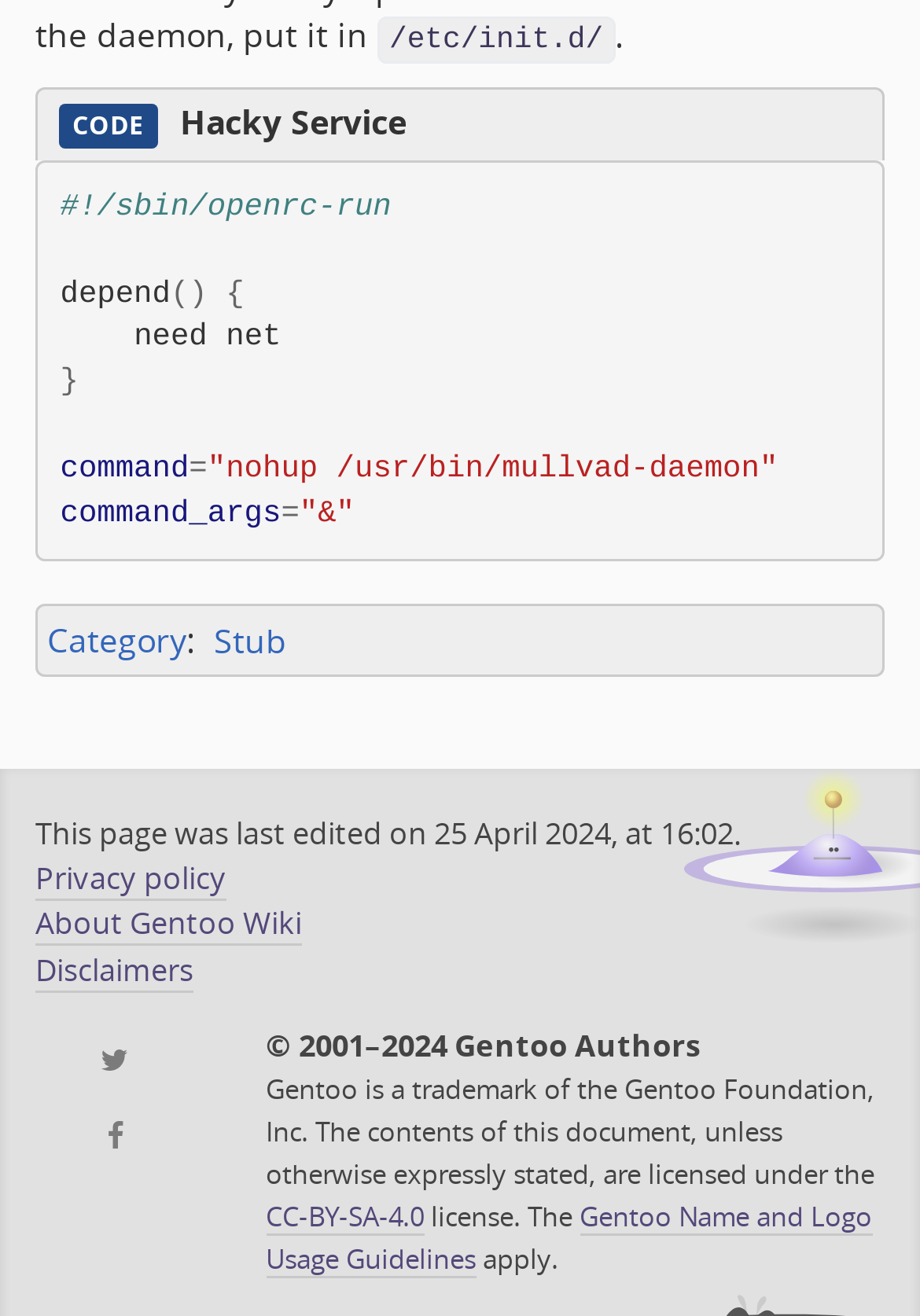Pinpoint the bounding box coordinates of the area that must be clicked to complete this instruction: "Click About Gentoo Wiki".

[0.038, 0.687, 0.328, 0.719]